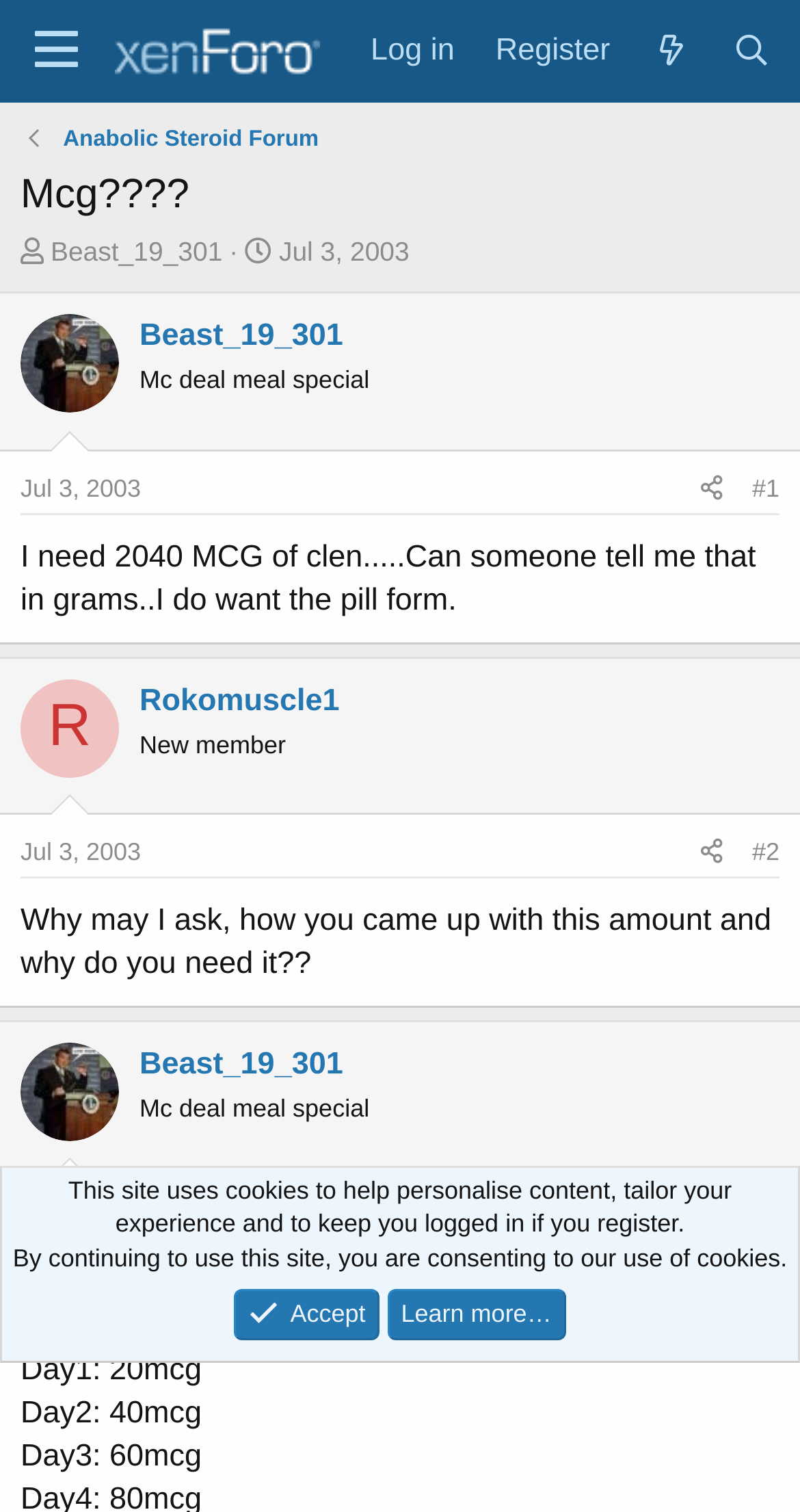Given the element description, predict the bounding box coordinates in the format (top-left x, top-left y, bottom-right x, bottom-right y), using floating point numbers between 0 and 1: parent_node: Log in aria-label="Menu"

[0.01, 0.0, 0.13, 0.067]